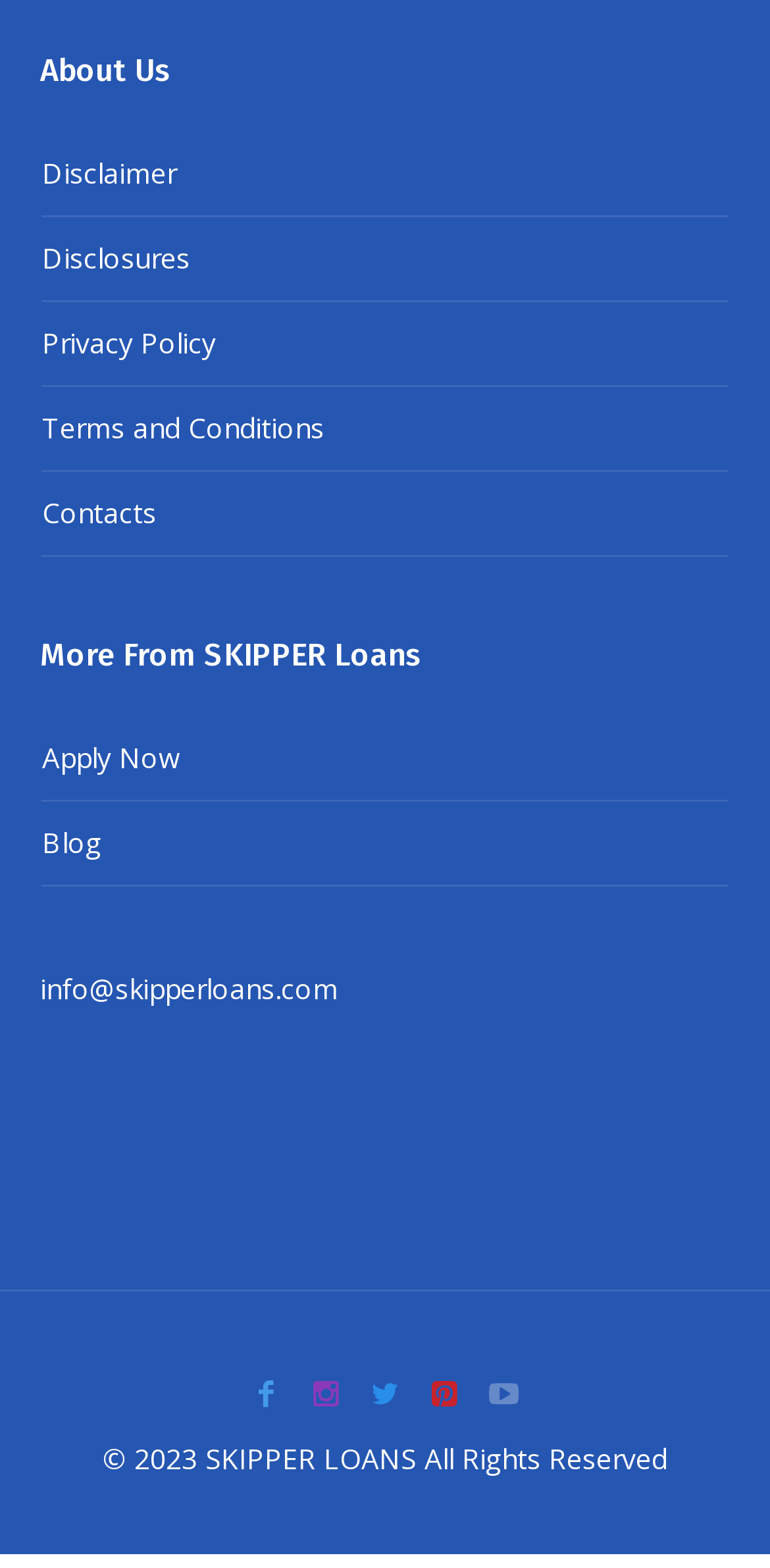Predict the bounding box coordinates of the area that should be clicked to accomplish the following instruction: "View November 2018". The bounding box coordinates should consist of four float numbers between 0 and 1, i.e., [left, top, right, bottom].

None